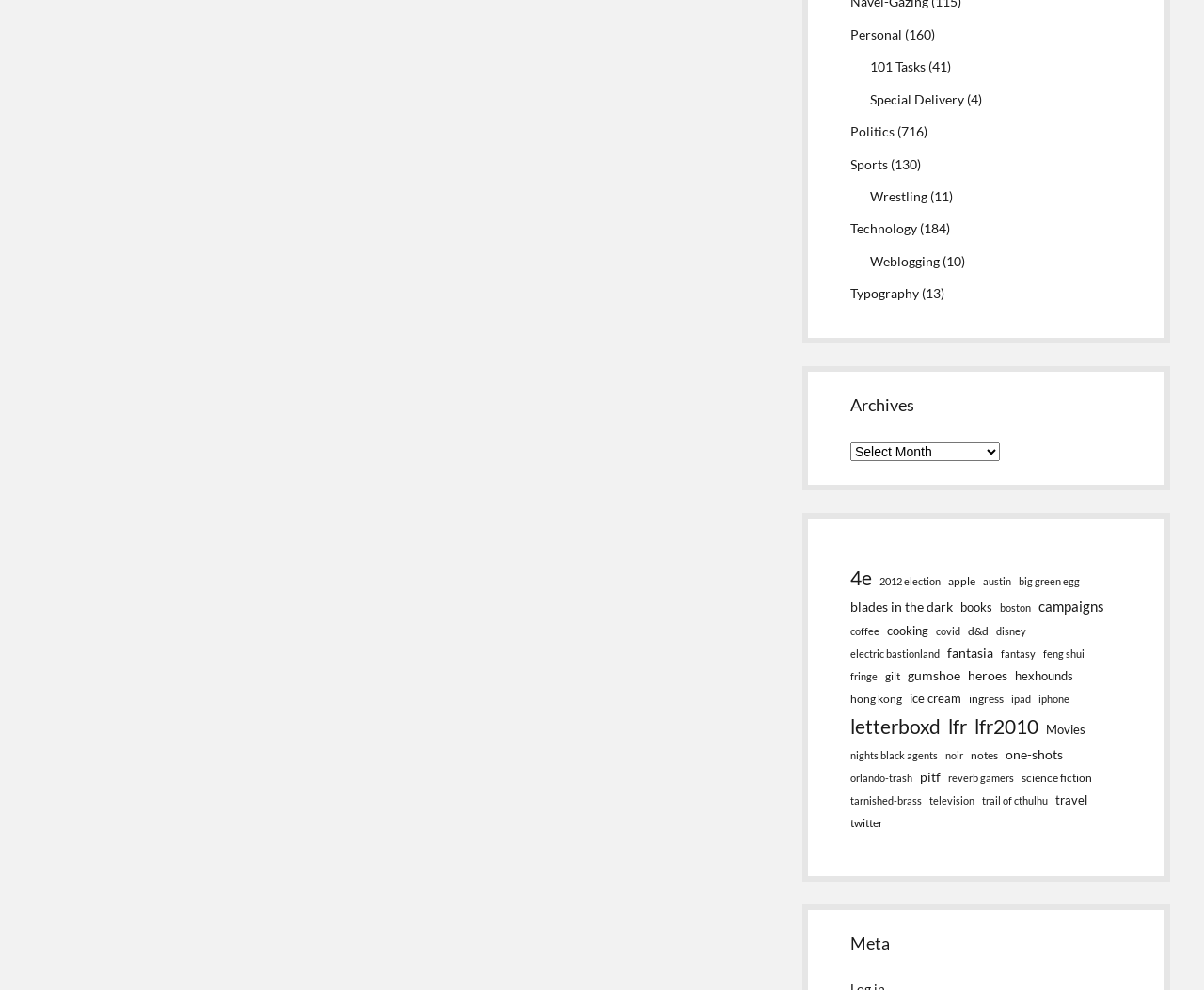Find the bounding box coordinates of the element you need to click on to perform this action: 'select an item from archives'. The coordinates should be represented by four float values between 0 and 1, in the format [left, top, right, bottom].

[0.706, 0.566, 0.724, 0.601]